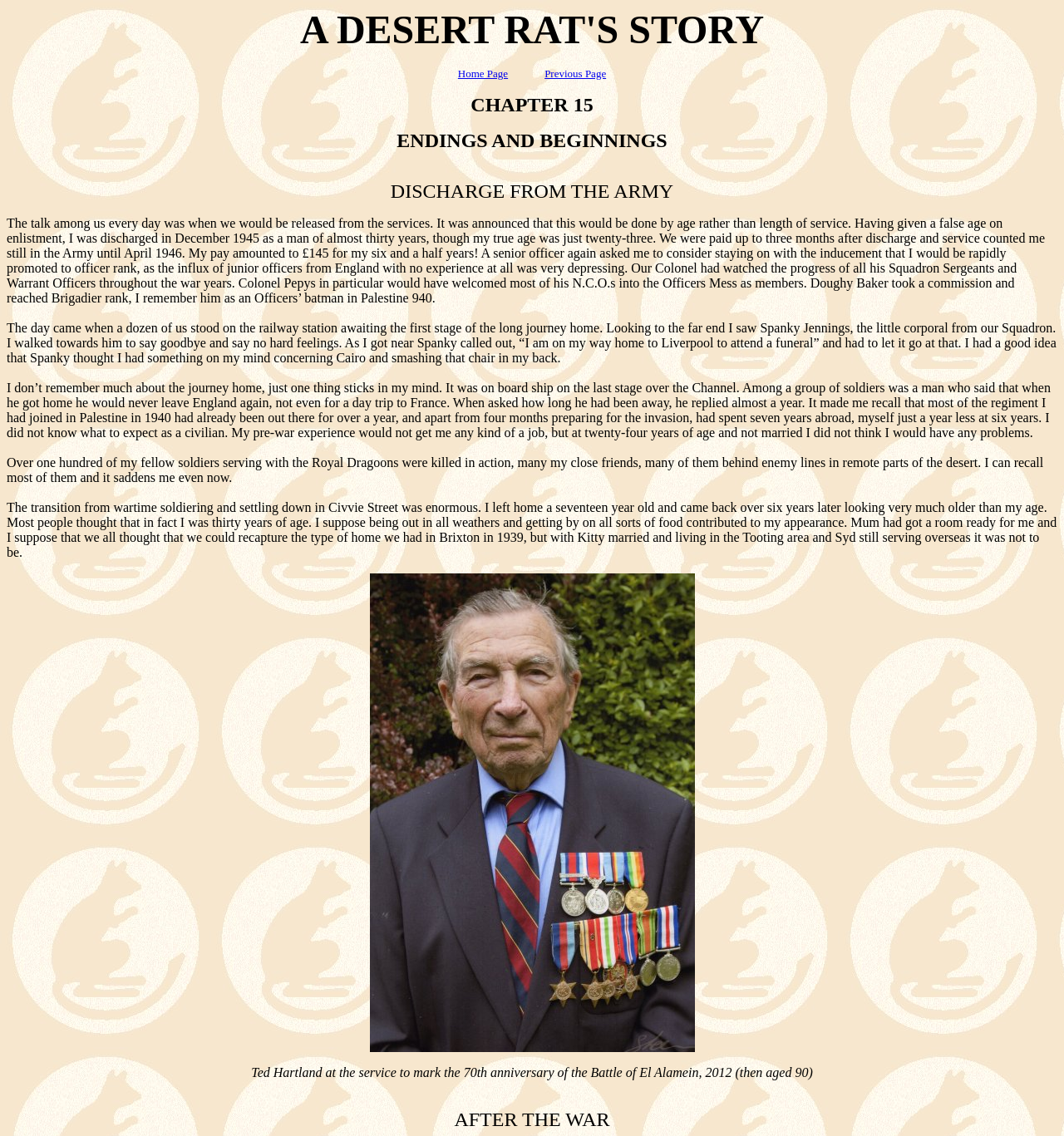Please give a concise answer to this question using a single word or phrase: 
What is the chapter title?

CHAPTER 15